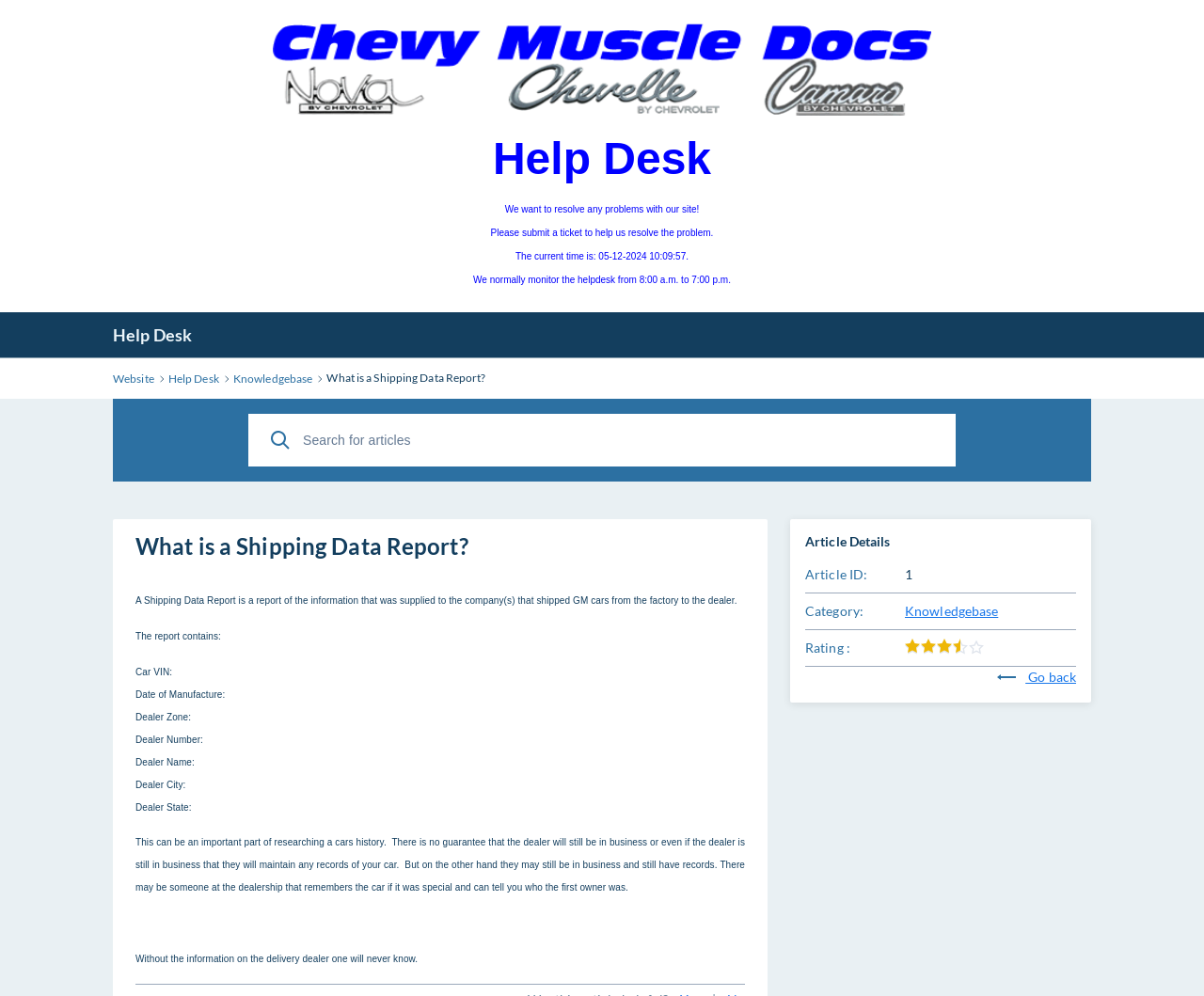Your task is to find and give the main heading text of the webpage.

What is a Shipping Data Report?